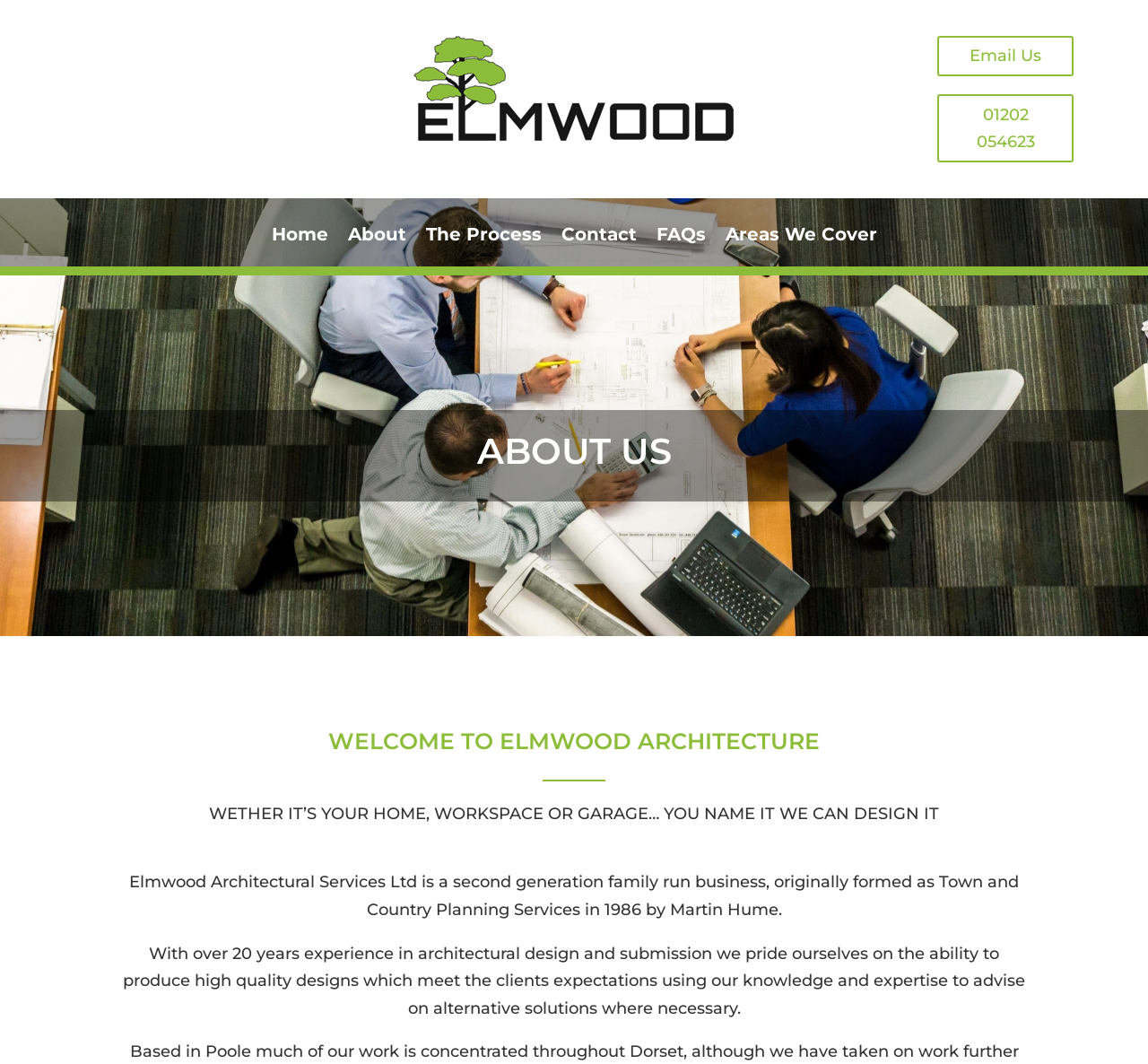Kindly determine the bounding box coordinates for the area that needs to be clicked to execute this instruction: "Click 01202 054623".

[0.816, 0.089, 0.935, 0.153]